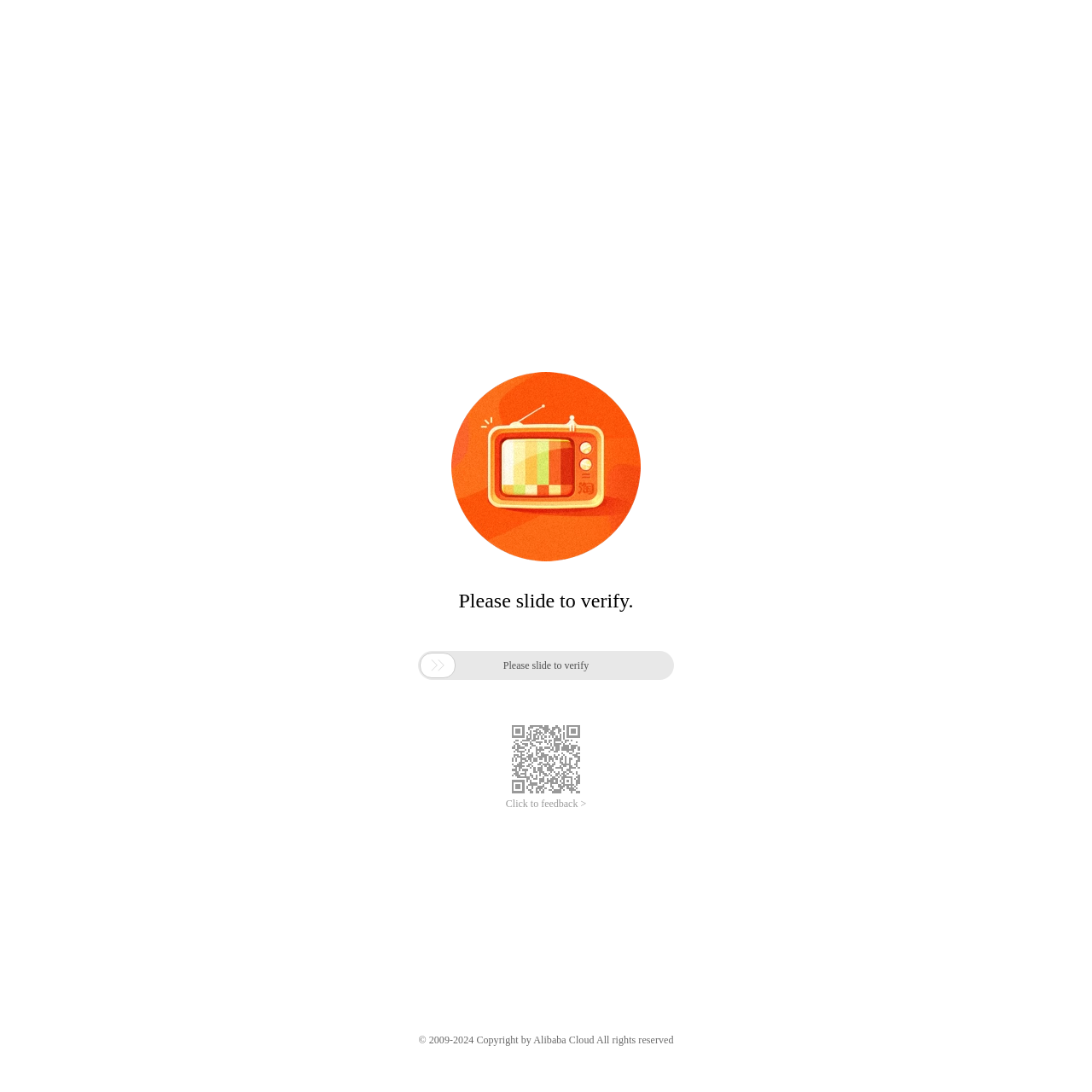What is the copyright year range? Using the information from the screenshot, answer with a single word or phrase.

2009-2024